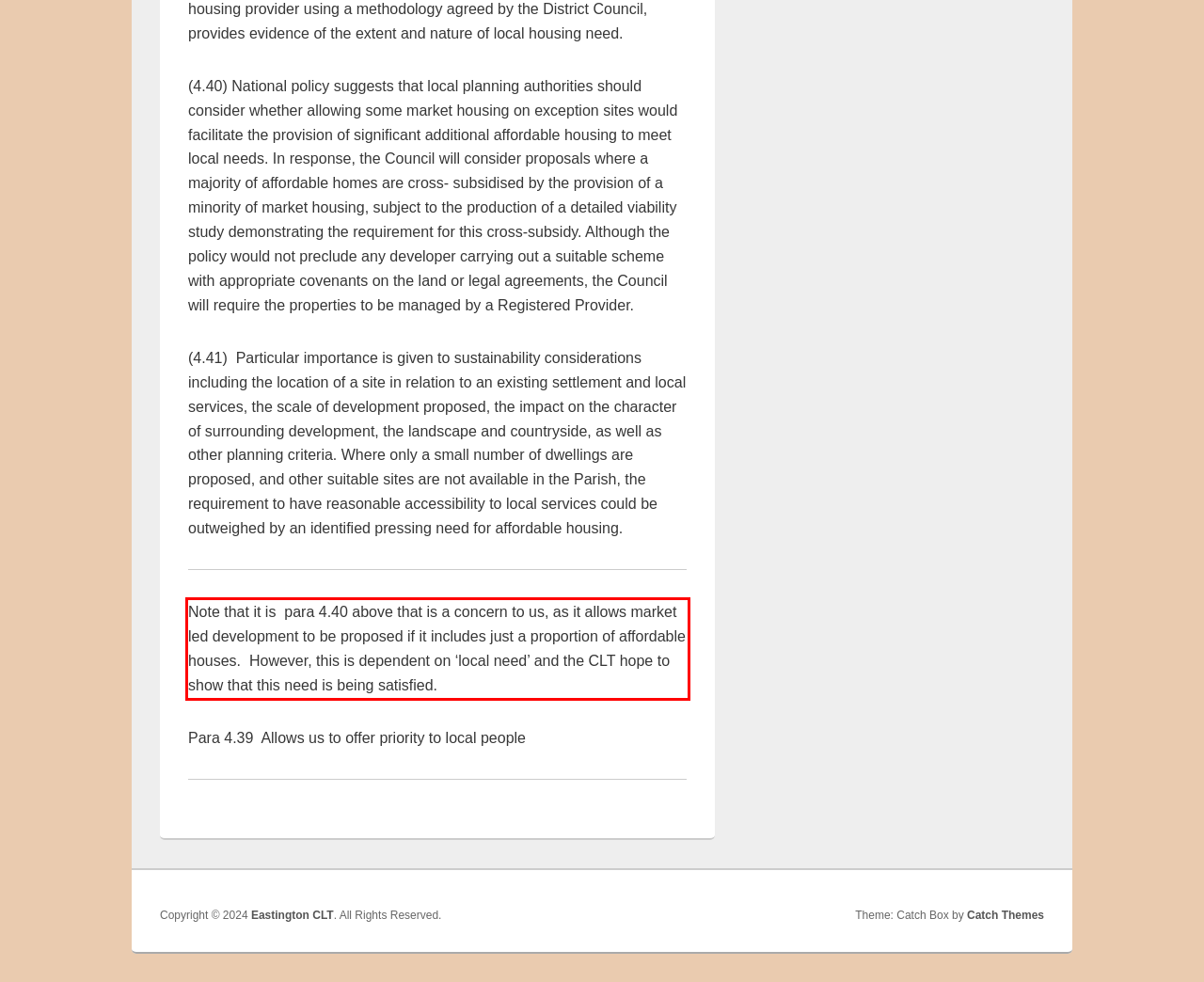Within the provided webpage screenshot, find the red rectangle bounding box and perform OCR to obtain the text content.

Note that it is para 4.40 above that is a concern to us, as it allows market led development to be proposed if it includes just a proportion of affordable houses. However, this is dependent on ‘local need’ and the CLT hope to show that this need is being satisfied.